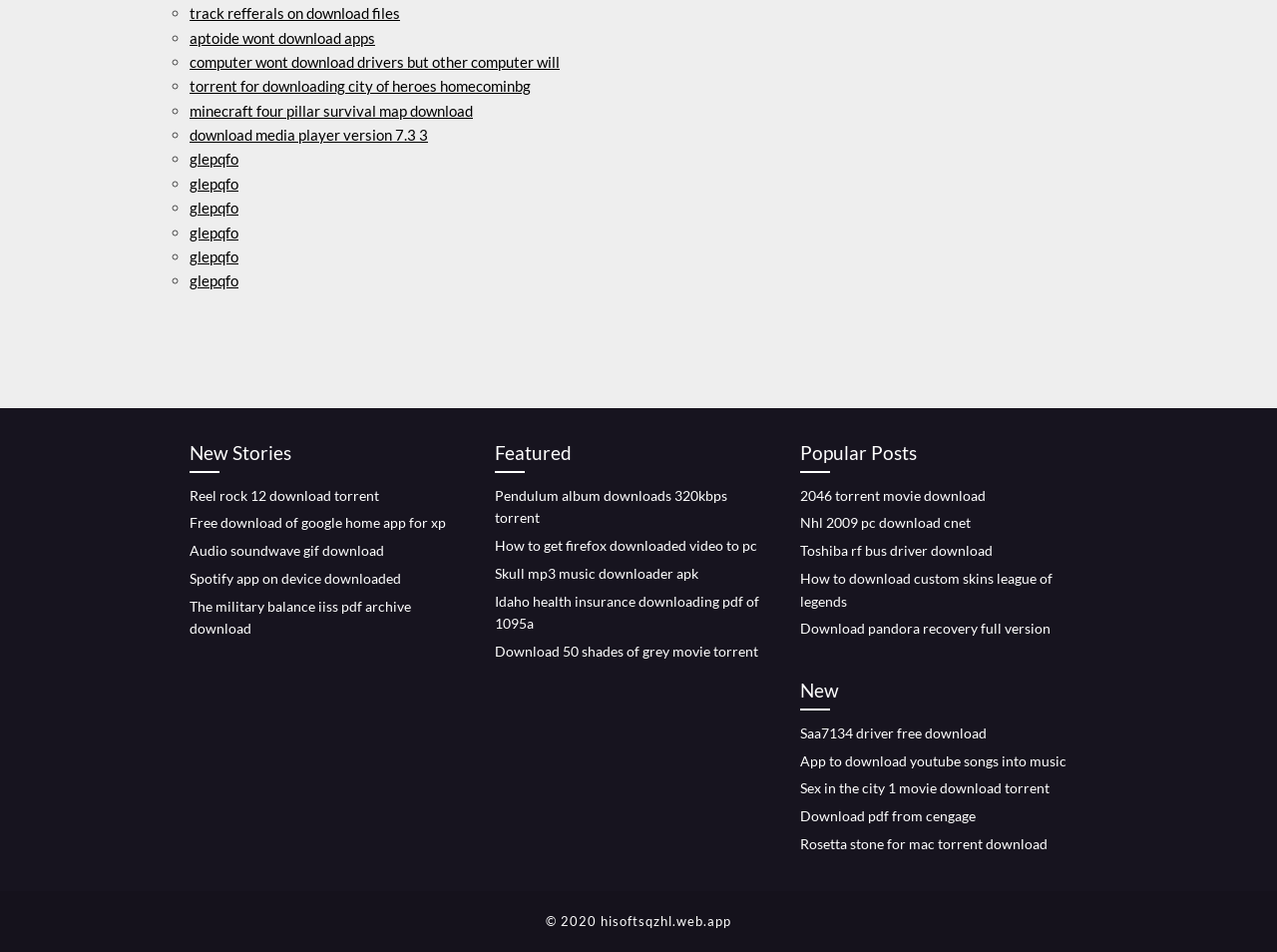Locate the bounding box coordinates of the clickable region necessary to complete the following instruction: "Click on 'track refferals on download files'". Provide the coordinates in the format of four float numbers between 0 and 1, i.e., [left, top, right, bottom].

[0.148, 0.004, 0.313, 0.023]